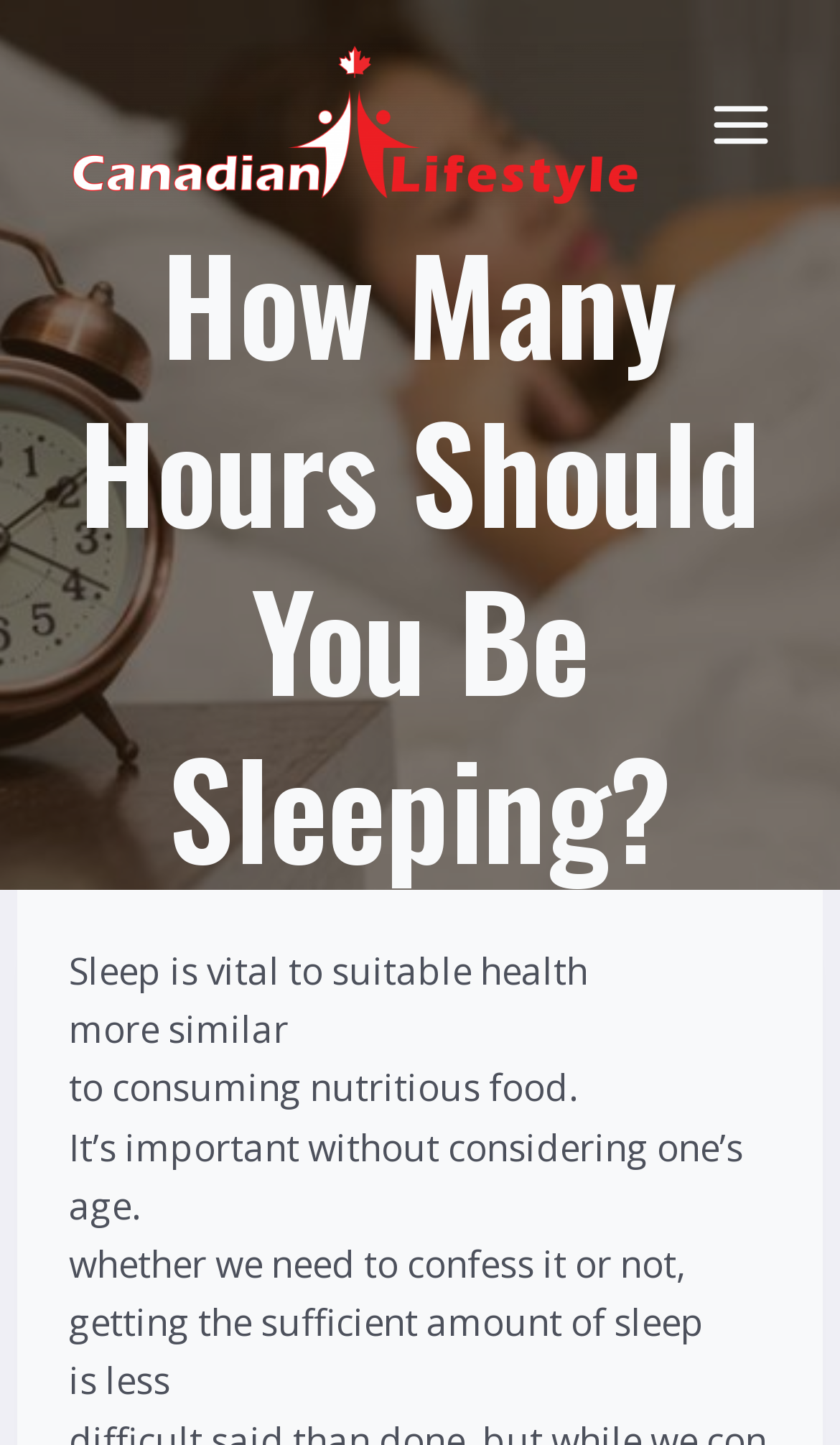Generate the text of the webpage's primary heading.

How Many Hours Should You Be Sleeping?